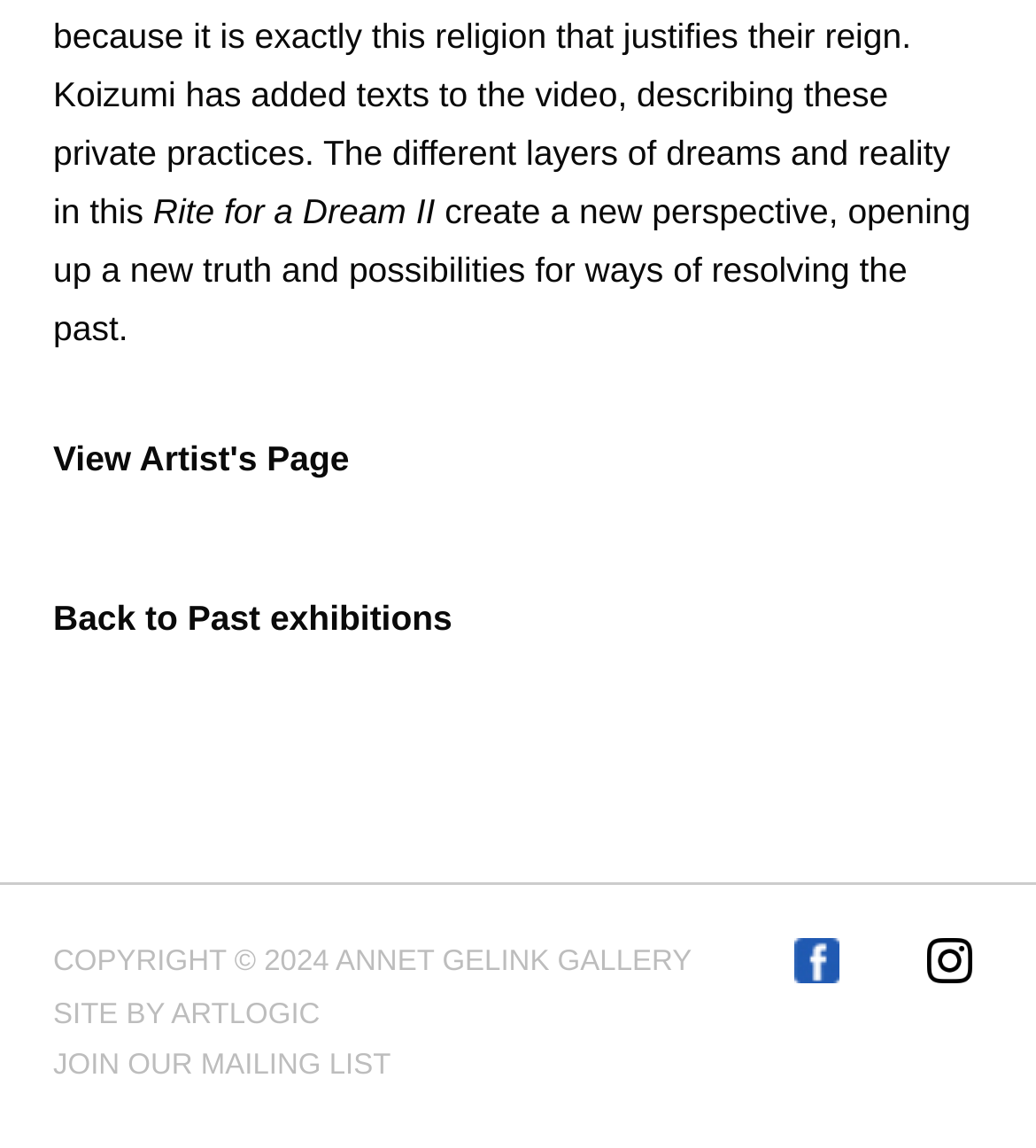What is the name of the artwork?
Using the image as a reference, answer the question in detail.

The name of the artwork is mentioned at the top of the webpage, which is 'Rite for a Dream II'.